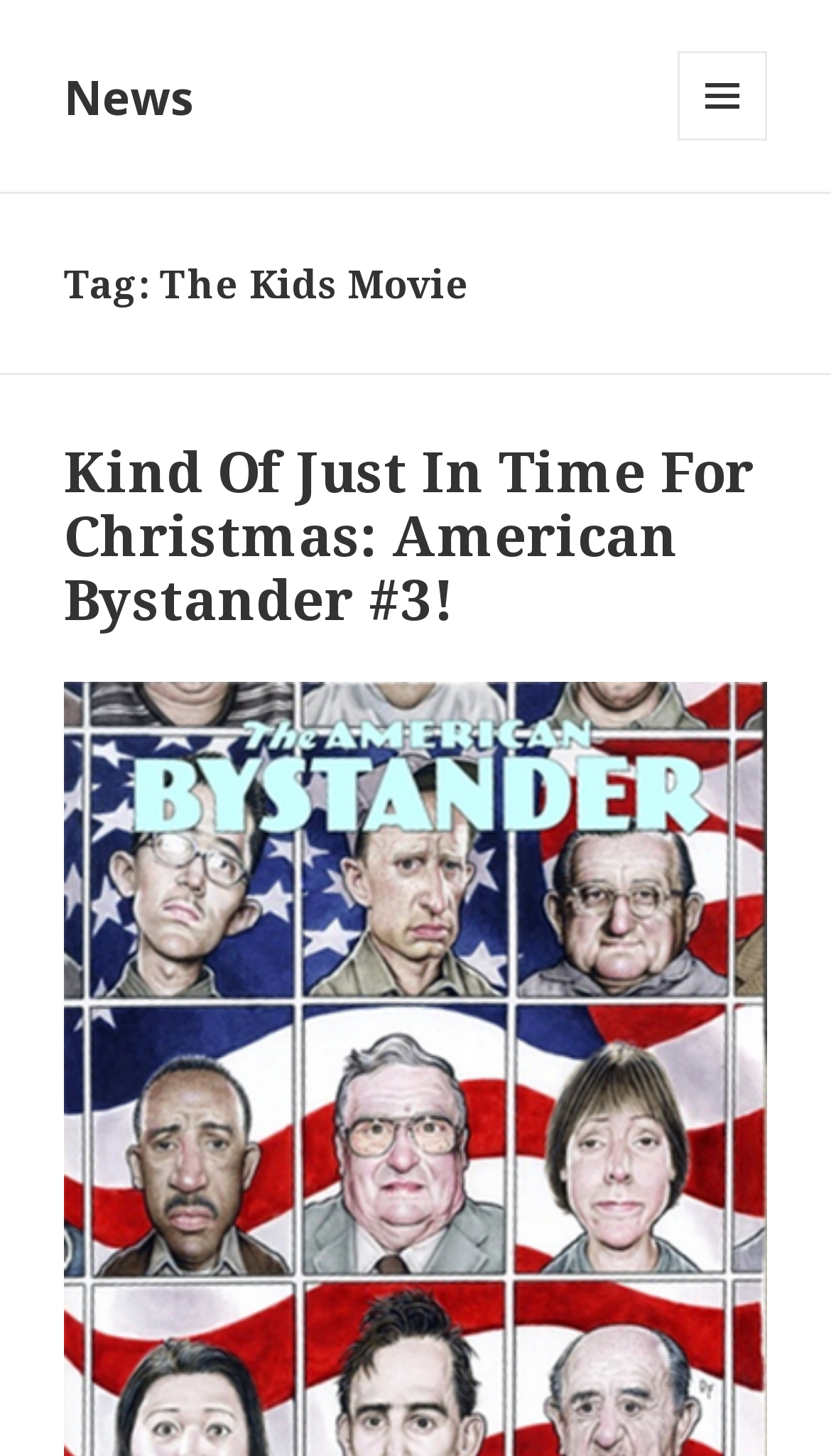How many levels of headings are there?
Provide a detailed and extensive answer to the question.

Upon examining the webpage, I can see that there are three levels of headings. The first level is 'Tag: The Kids Movie', the second level is an empty header, and the third level is 'Kind Of Just In Time For Christmas: American Bystander #3!'.